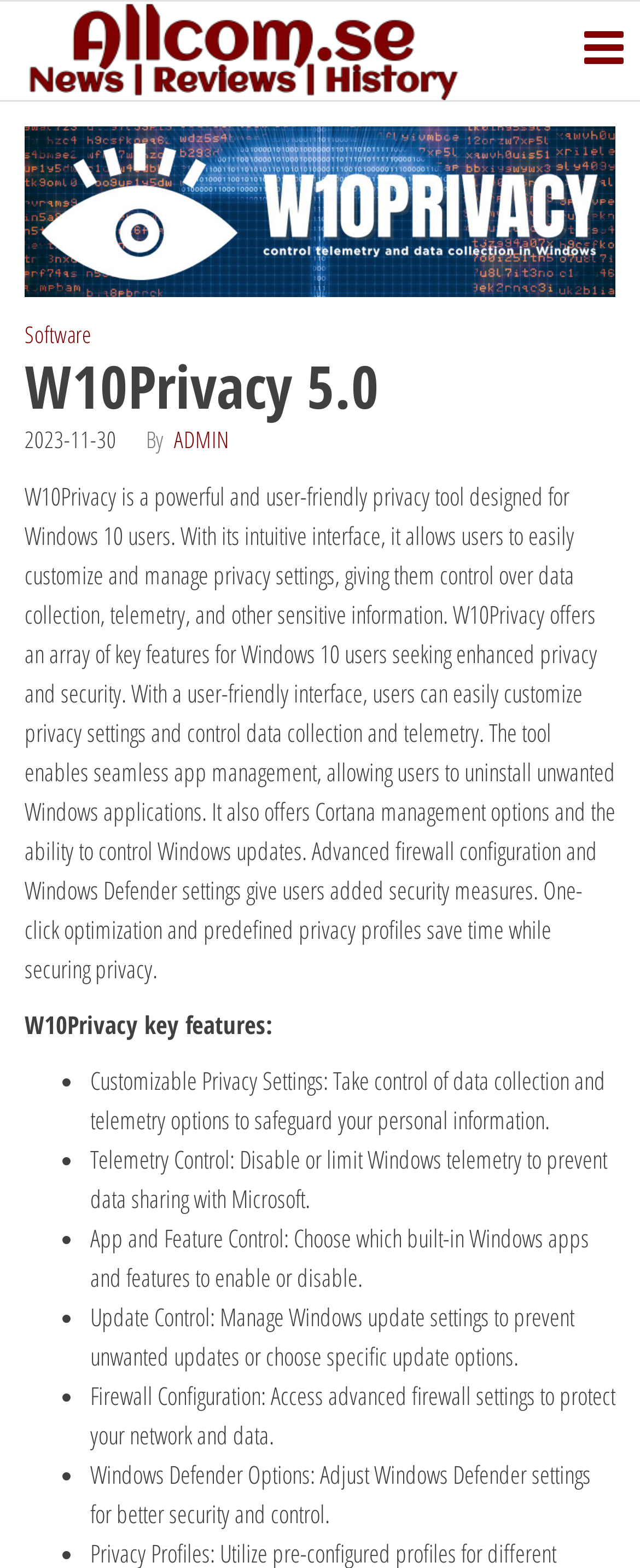Who is the author of the content on this webpage?
Please answer the question as detailed as possible based on the image.

The webpage has a 'By' label followed by the text 'ADMIN', which suggests that the author of the content on this webpage is ADMIN.